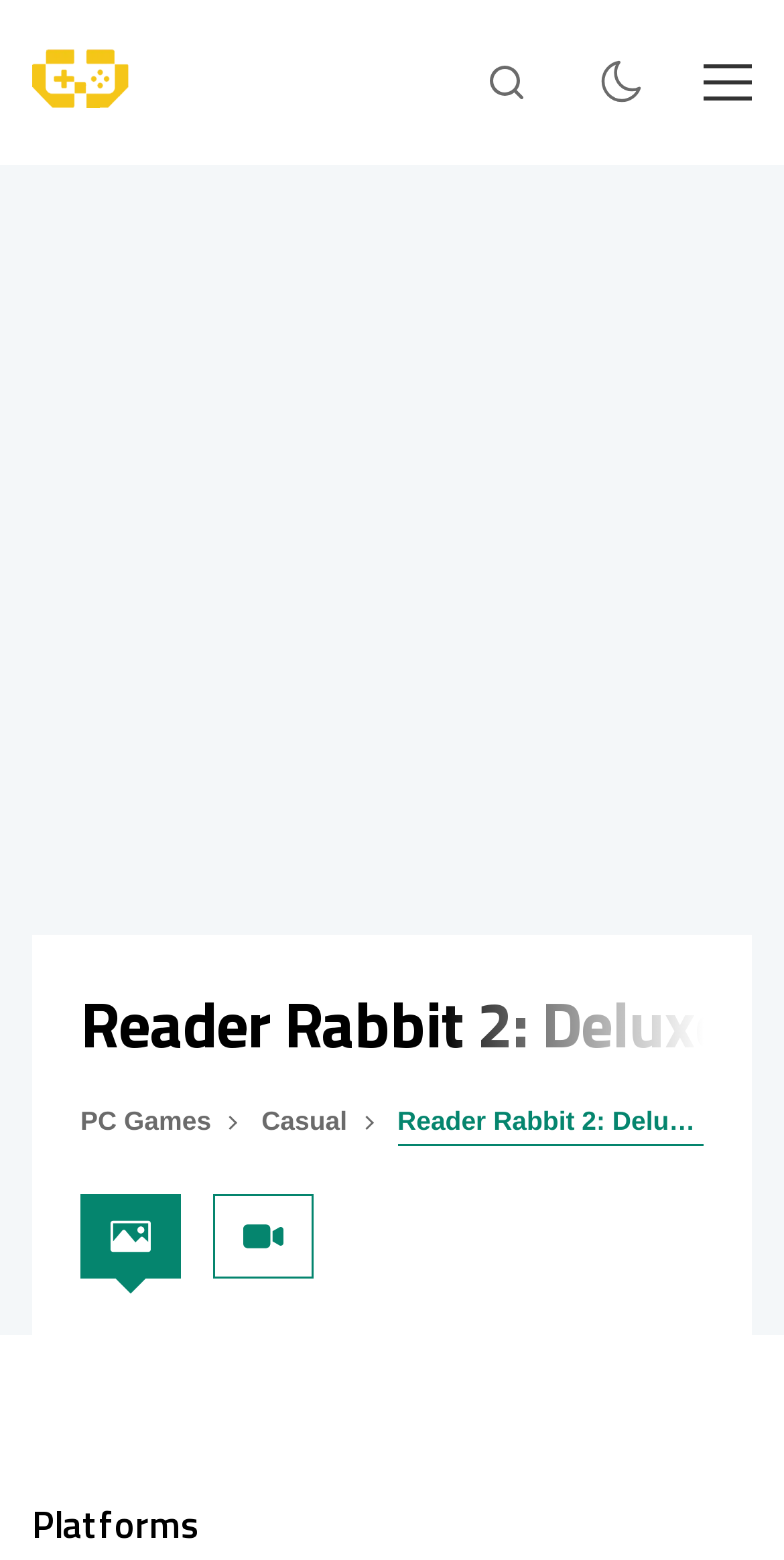Use a single word or phrase to answer the question: What is the purpose of the button with no text?

Change site theme